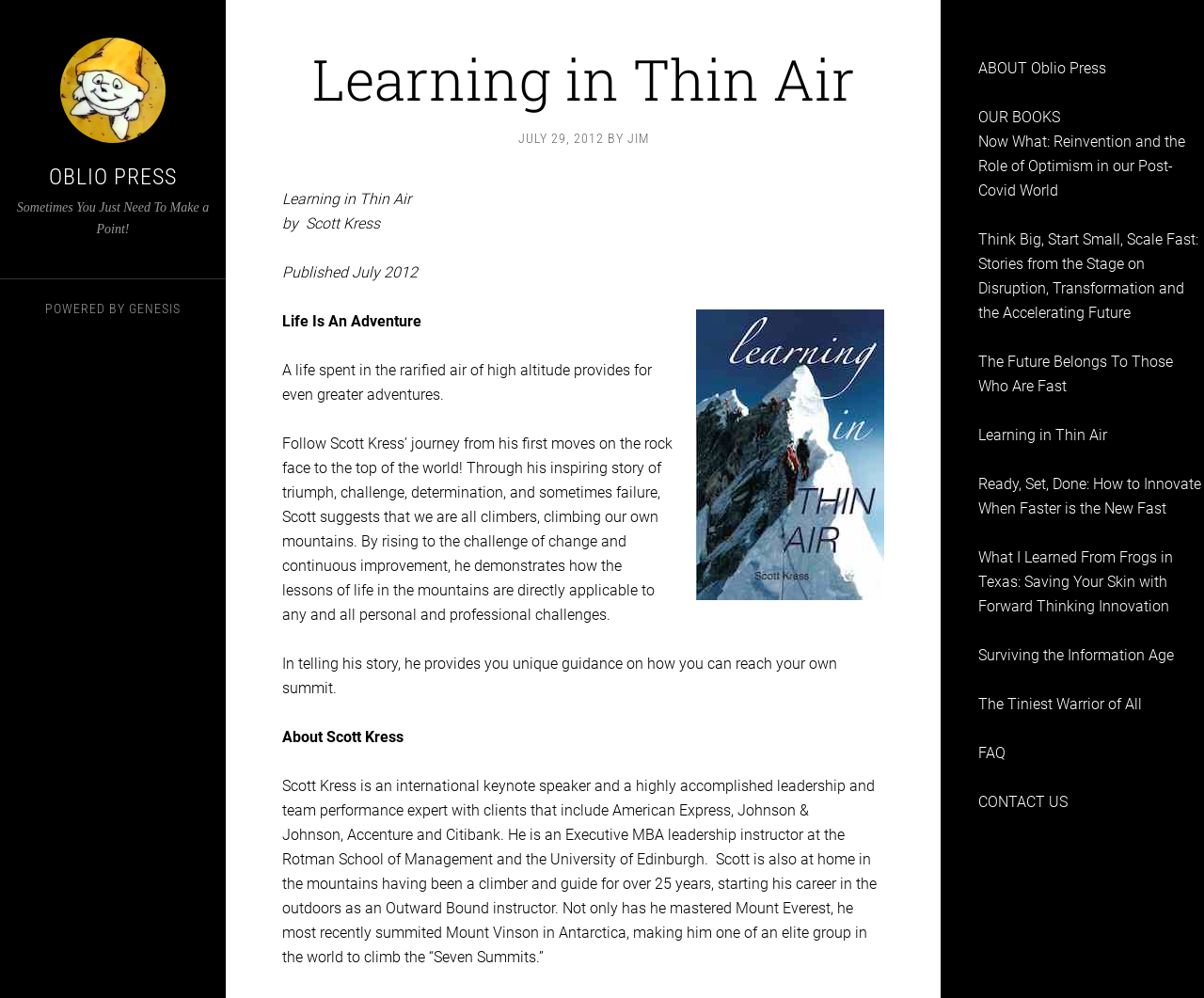Answer the following query with a single word or phrase:
What is the name of the publishing company associated with this webpage?

Oblio Press